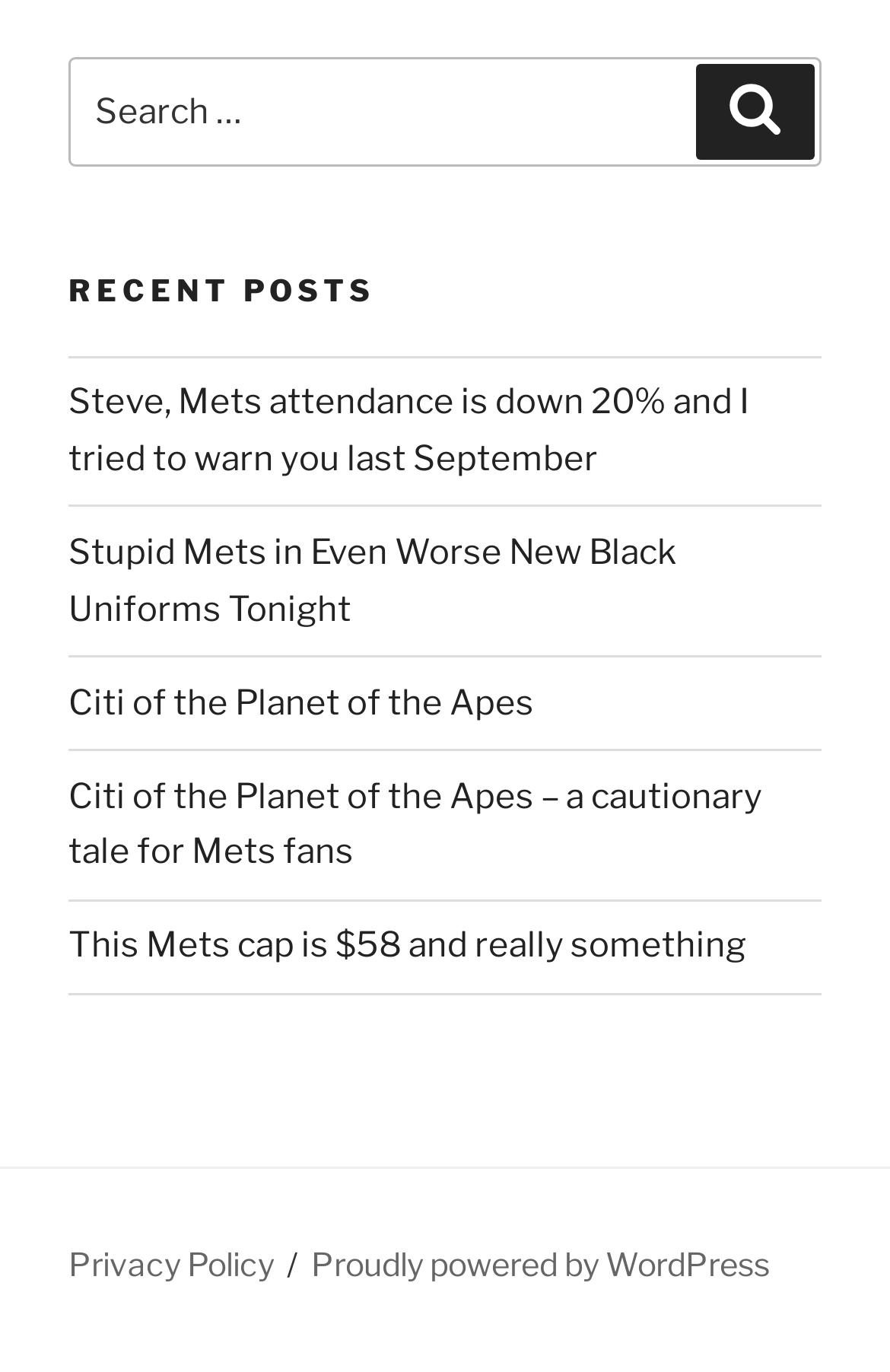Provide the bounding box coordinates for the UI element described in this sentence: "Search". The coordinates should be four float values between 0 and 1, i.e., [left, top, right, bottom].

[0.782, 0.047, 0.915, 0.116]